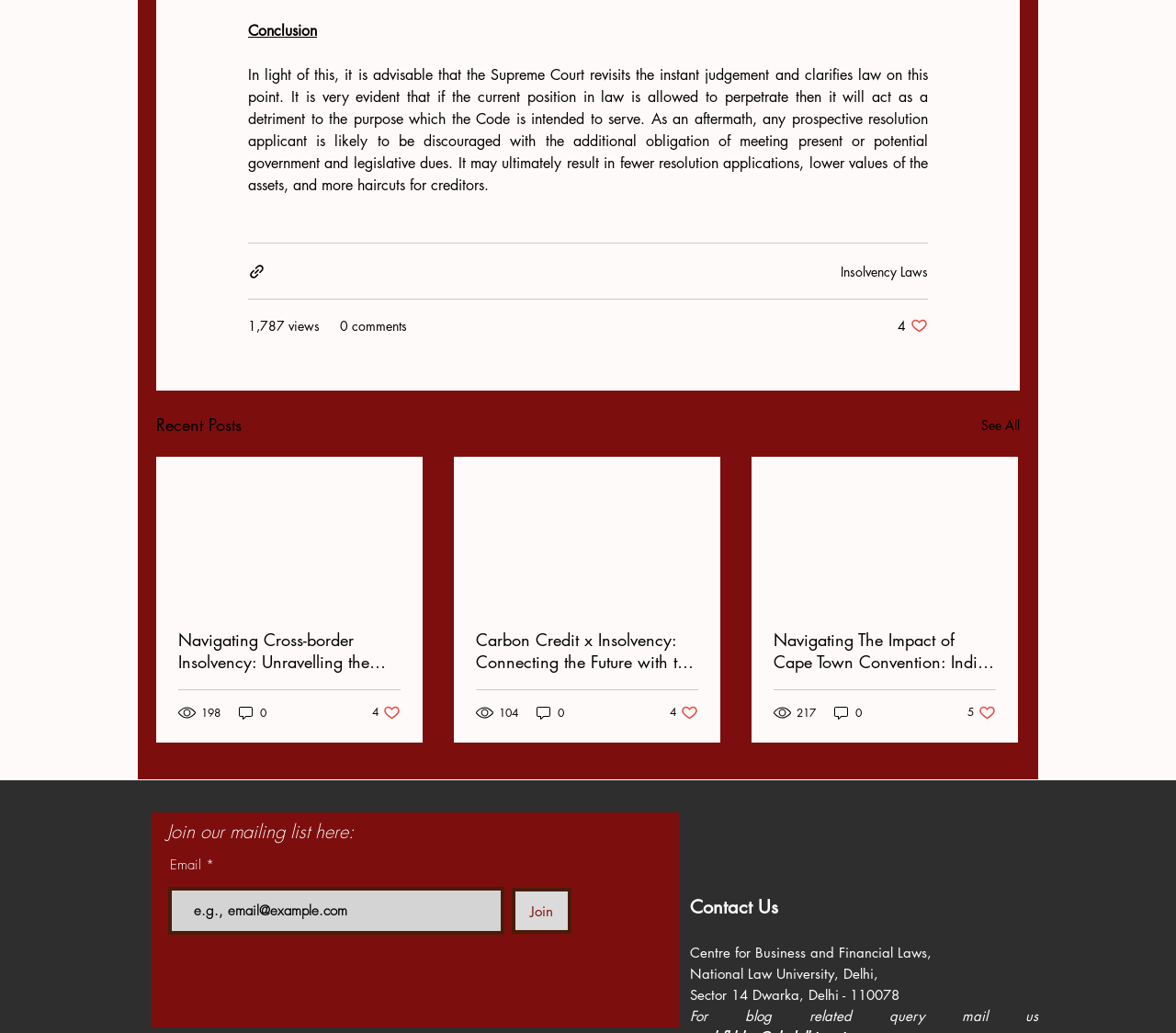Please specify the bounding box coordinates for the clickable region that will help you carry out the instruction: "Click the 'Share via link' button".

[0.211, 0.254, 0.226, 0.271]